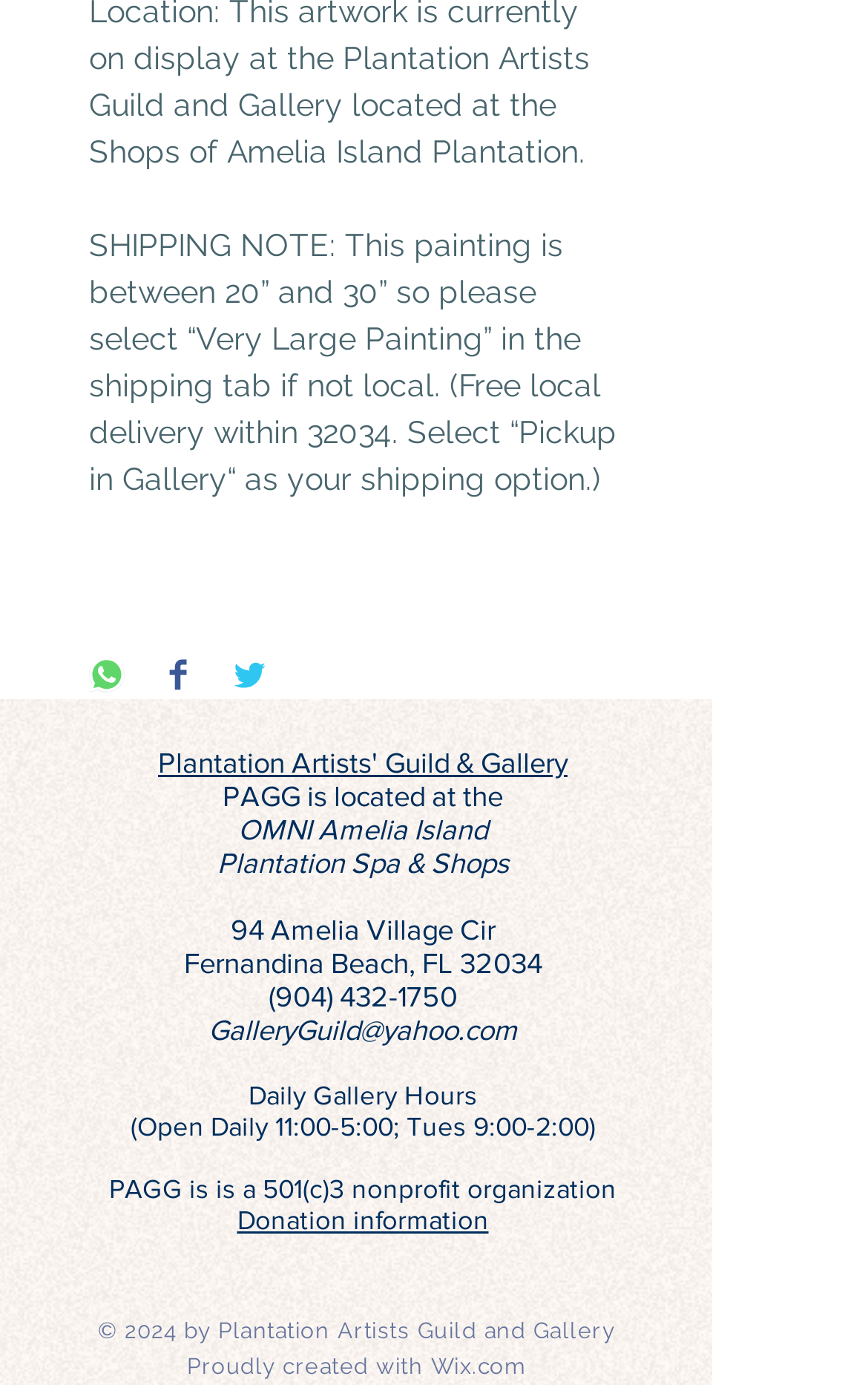Could you specify the bounding box coordinates for the clickable section to complete the following instruction: "Call the gallery"?

[0.309, 0.708, 0.527, 0.732]